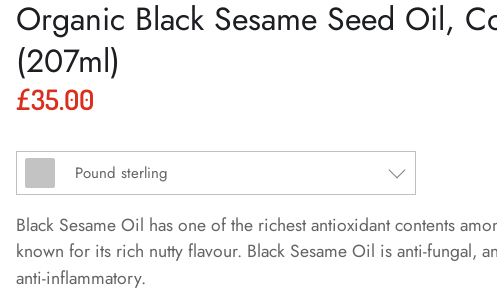Answer this question in one word or a short phrase: What is the price of the Organic Black Sesame Seed Oil?

£35.00